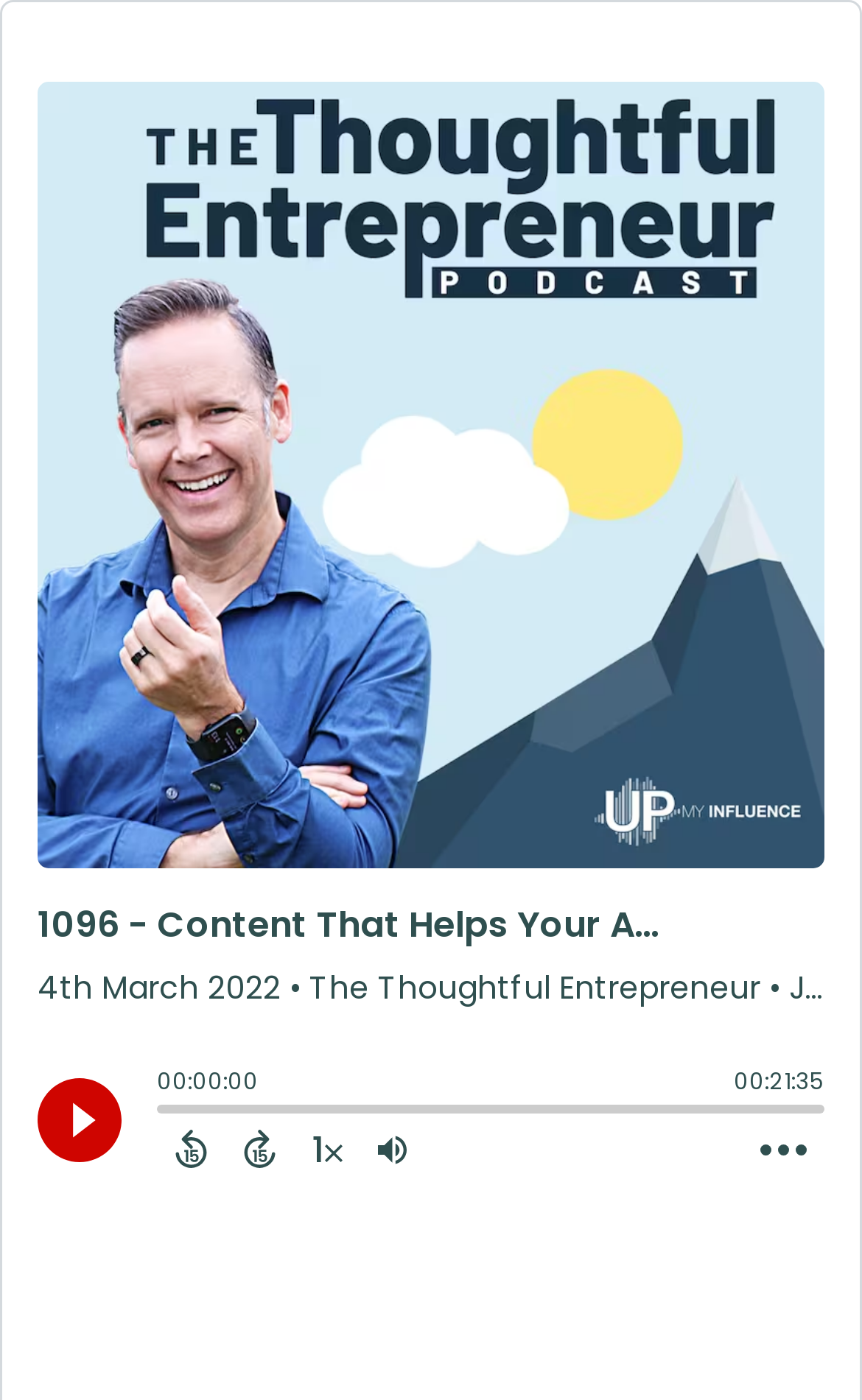Please answer the following question using a single word or phrase: 
What is the function of the 'Play' button?

Start playing the podcast